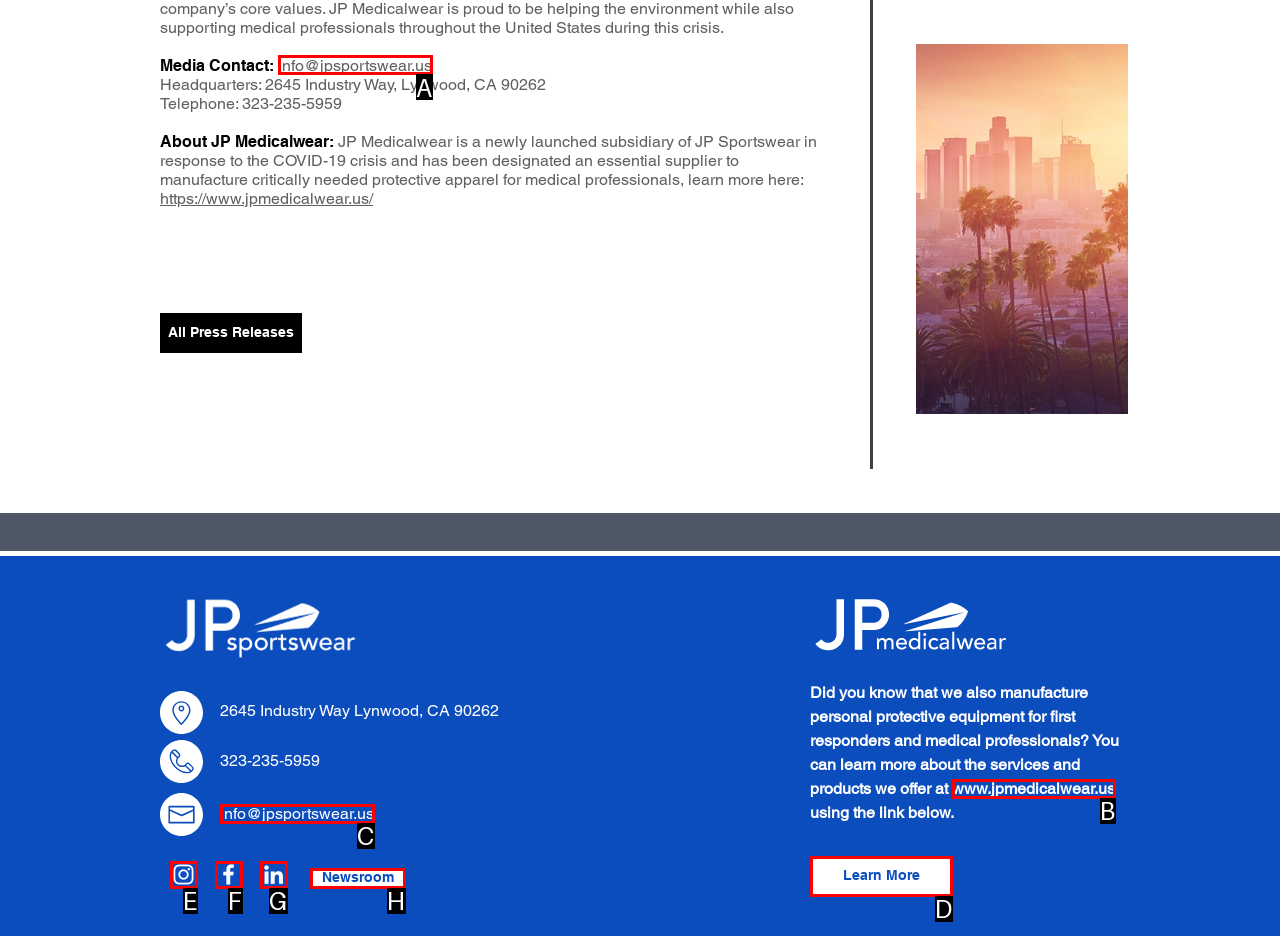Using the description: Learn More, find the HTML element that matches it. Answer with the letter of the chosen option.

D